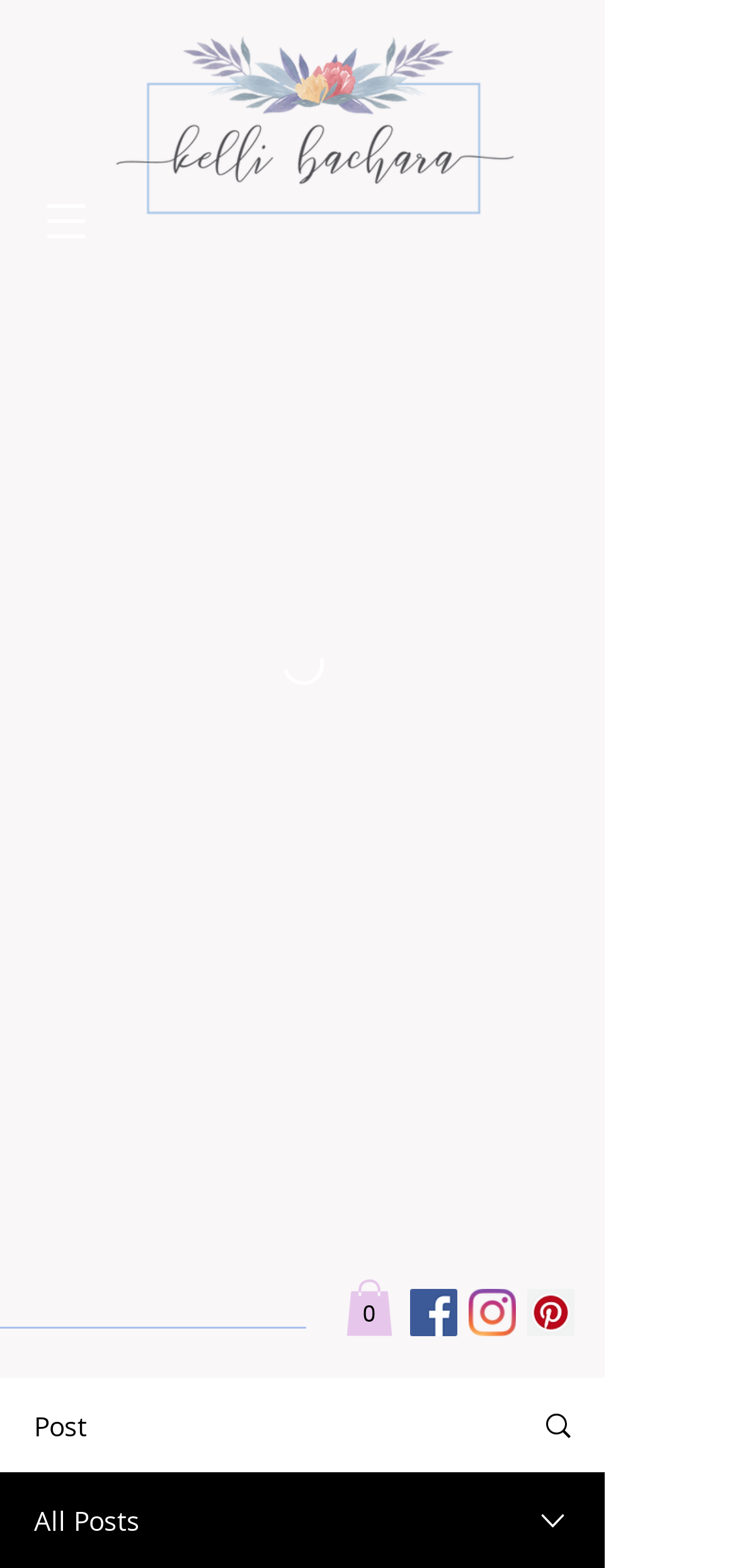What is the author's name?
Give a single word or phrase answer based on the content of the image.

Kelli Bachara